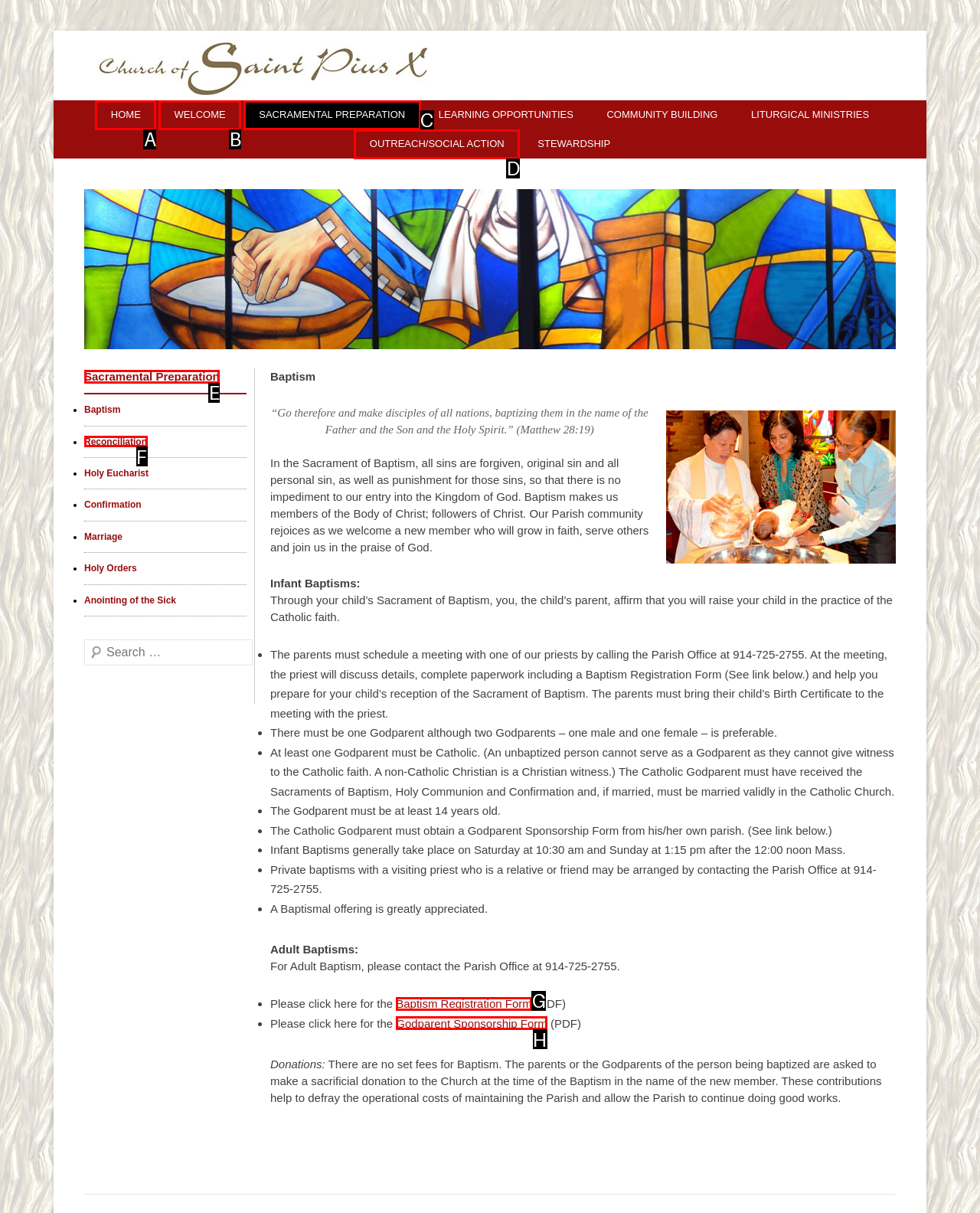Determine the letter of the UI element I should click on to complete the task: Click the 'Godparent Sponsorship Form' link from the provided choices in the screenshot.

H